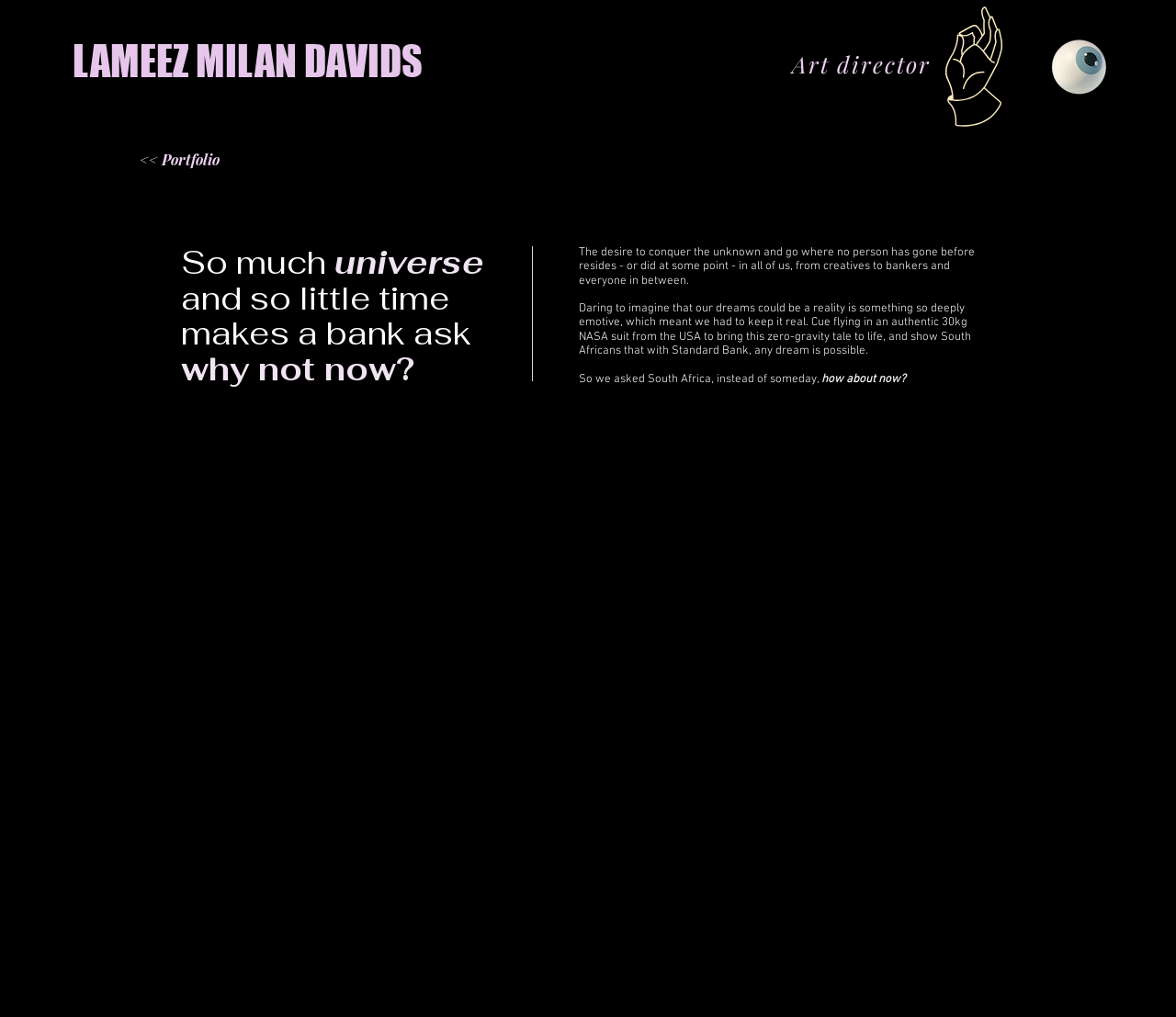Based on what you see in the screenshot, provide a thorough answer to this question: What is the purpose of the NASA suit in the story?

The text in the middle of the page mentions 'flying in an authentic 30kg NASA suit from the USA to bring this zero-gravity tale to life', which suggests that the purpose of the NASA suit is to bring a zero-gravity tale to life.